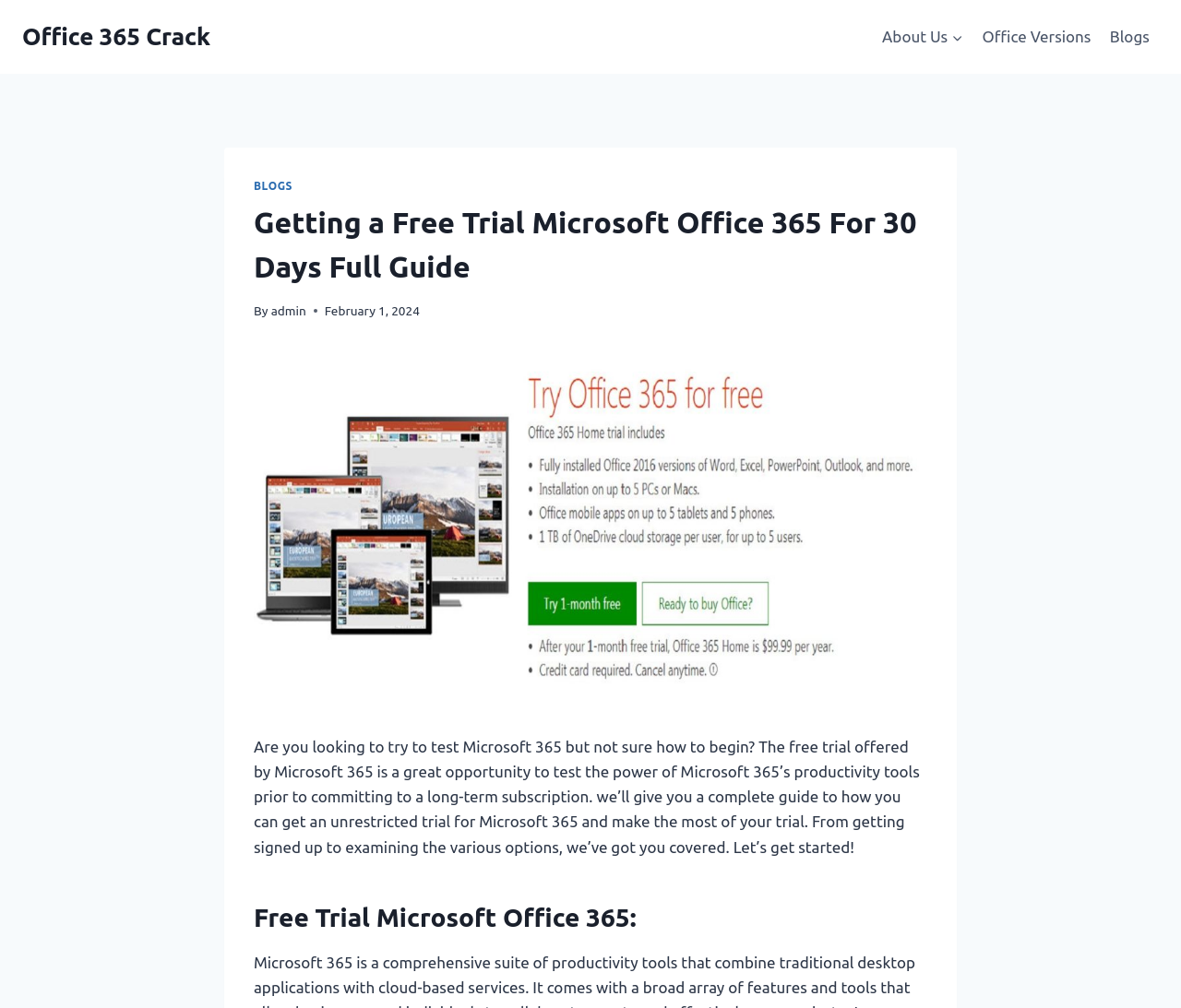Find the bounding box coordinates of the UI element according to this description: "admin".

[0.229, 0.301, 0.259, 0.315]